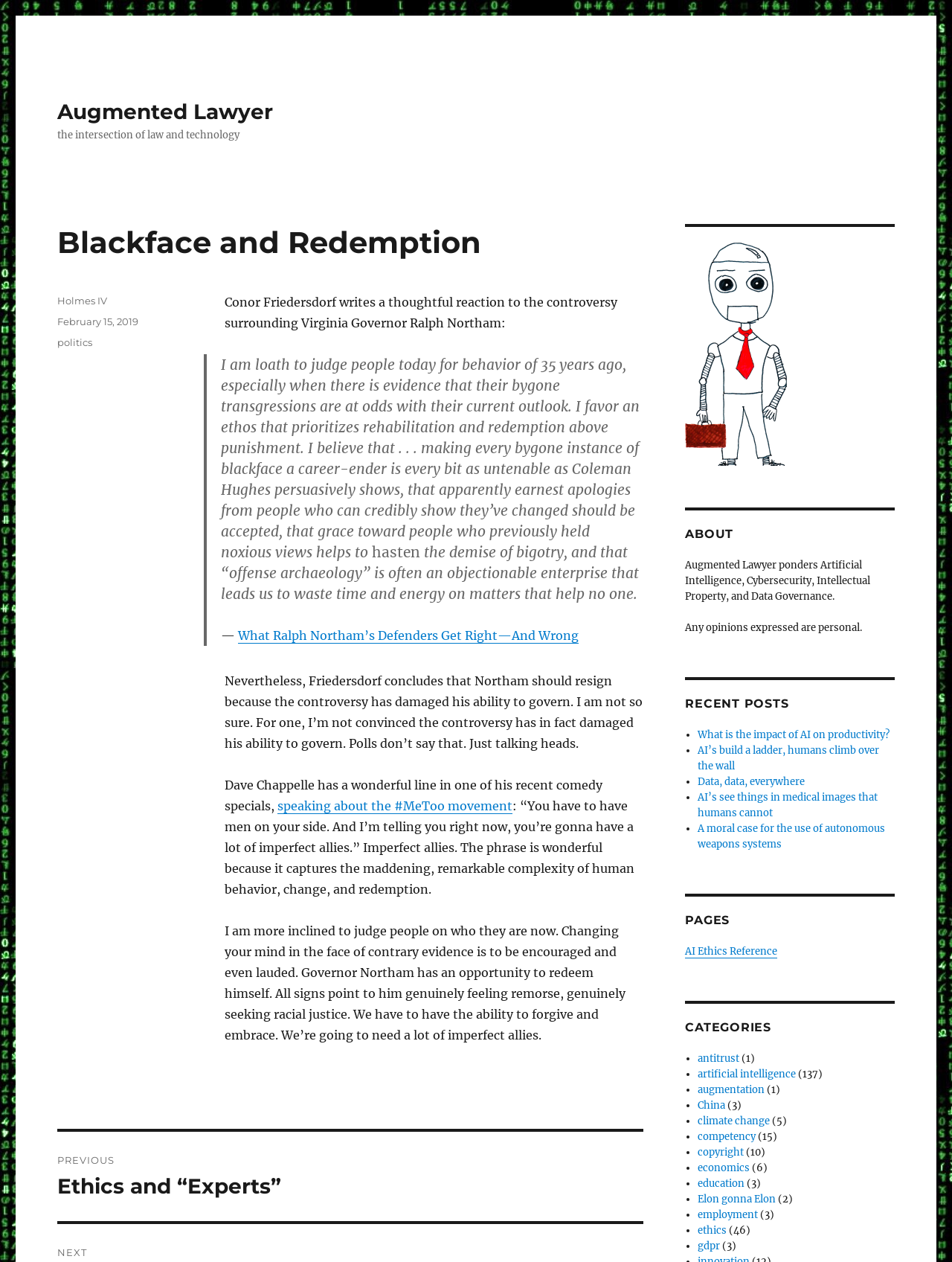Please find the bounding box coordinates of the element that must be clicked to perform the given instruction: "Explore posts about artificial intelligence". The coordinates should be four float numbers from 0 to 1, i.e., [left, top, right, bottom].

[0.733, 0.846, 0.836, 0.856]